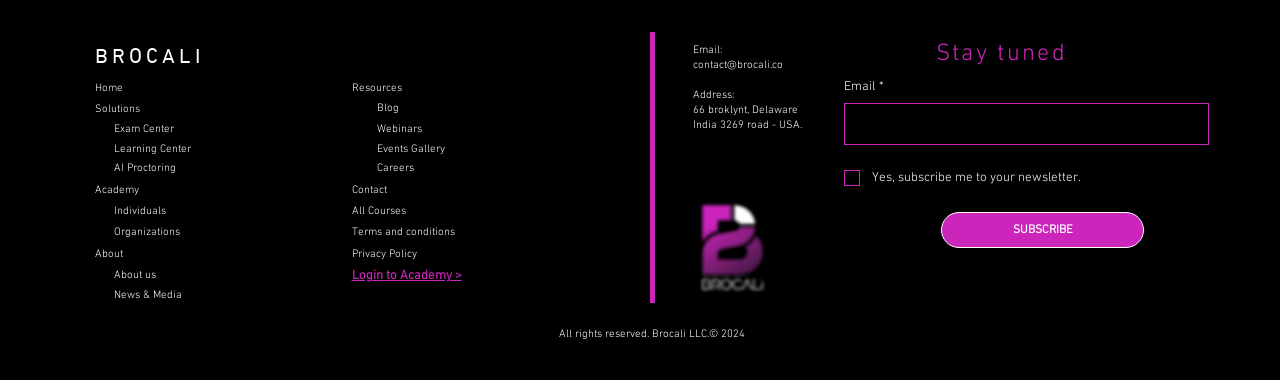Identify the bounding box coordinates of the region that needs to be clicked to carry out this instruction: "Login to Academy". Provide these coordinates as four float numbers ranging from 0 to 1, i.e., [left, top, right, bottom].

[0.275, 0.704, 0.361, 0.744]